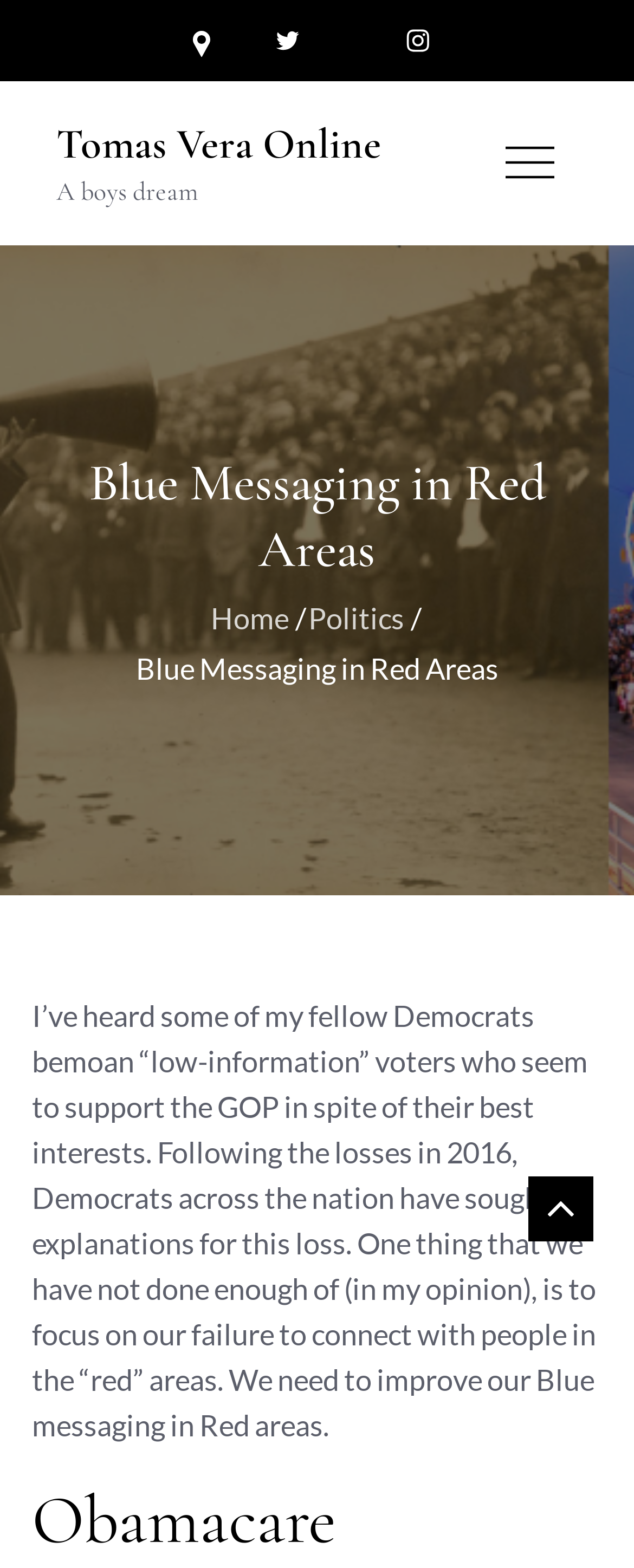Extract the bounding box coordinates of the UI element described: "Tomas Vera Online". Provide the coordinates in the format [left, top, right, bottom] with values ranging from 0 to 1.

[0.088, 0.076, 0.601, 0.108]